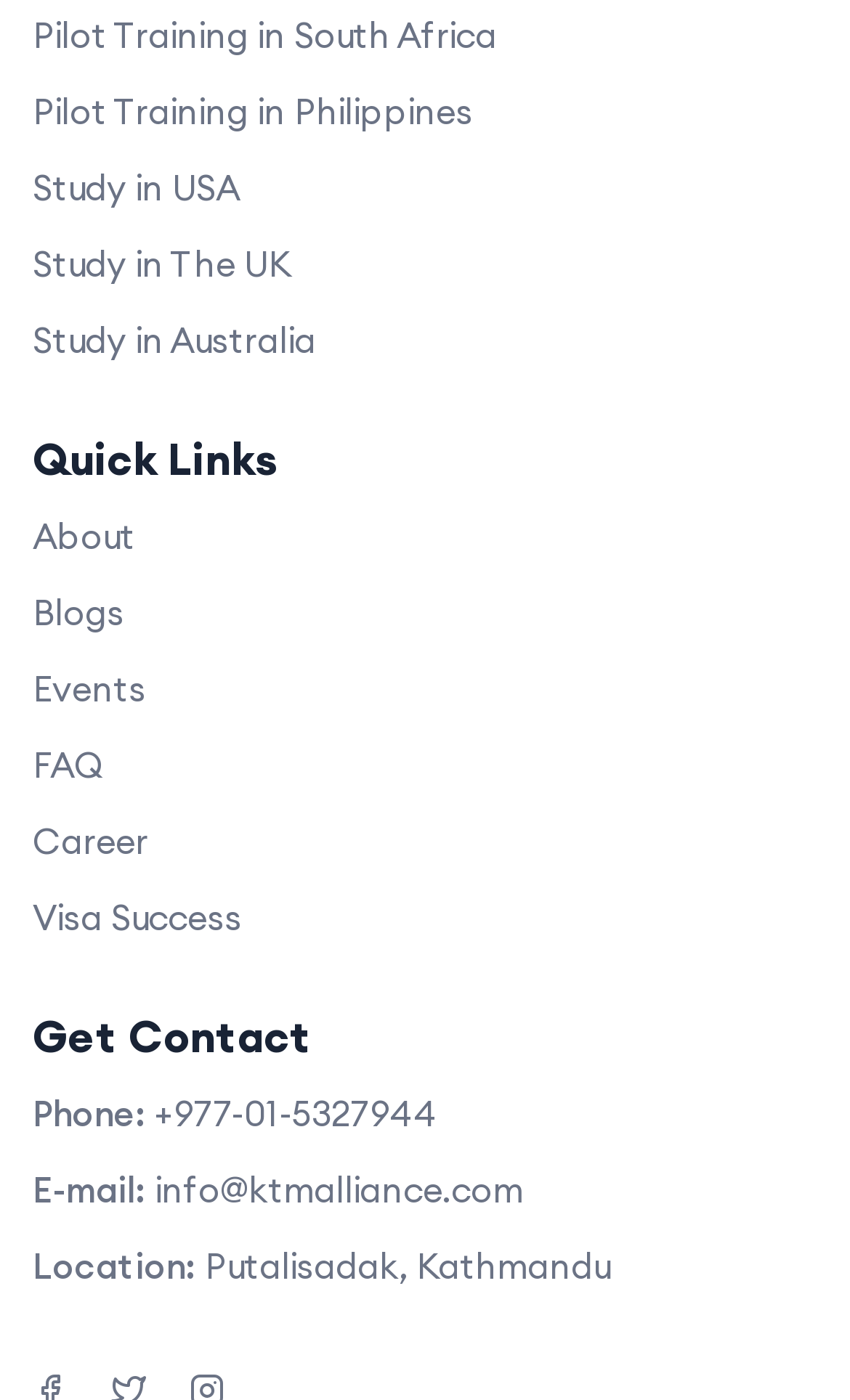Please identify the bounding box coordinates of the clickable area that will allow you to execute the instruction: "Send email to info@ktmalliance.com".

[0.182, 0.831, 0.615, 0.87]